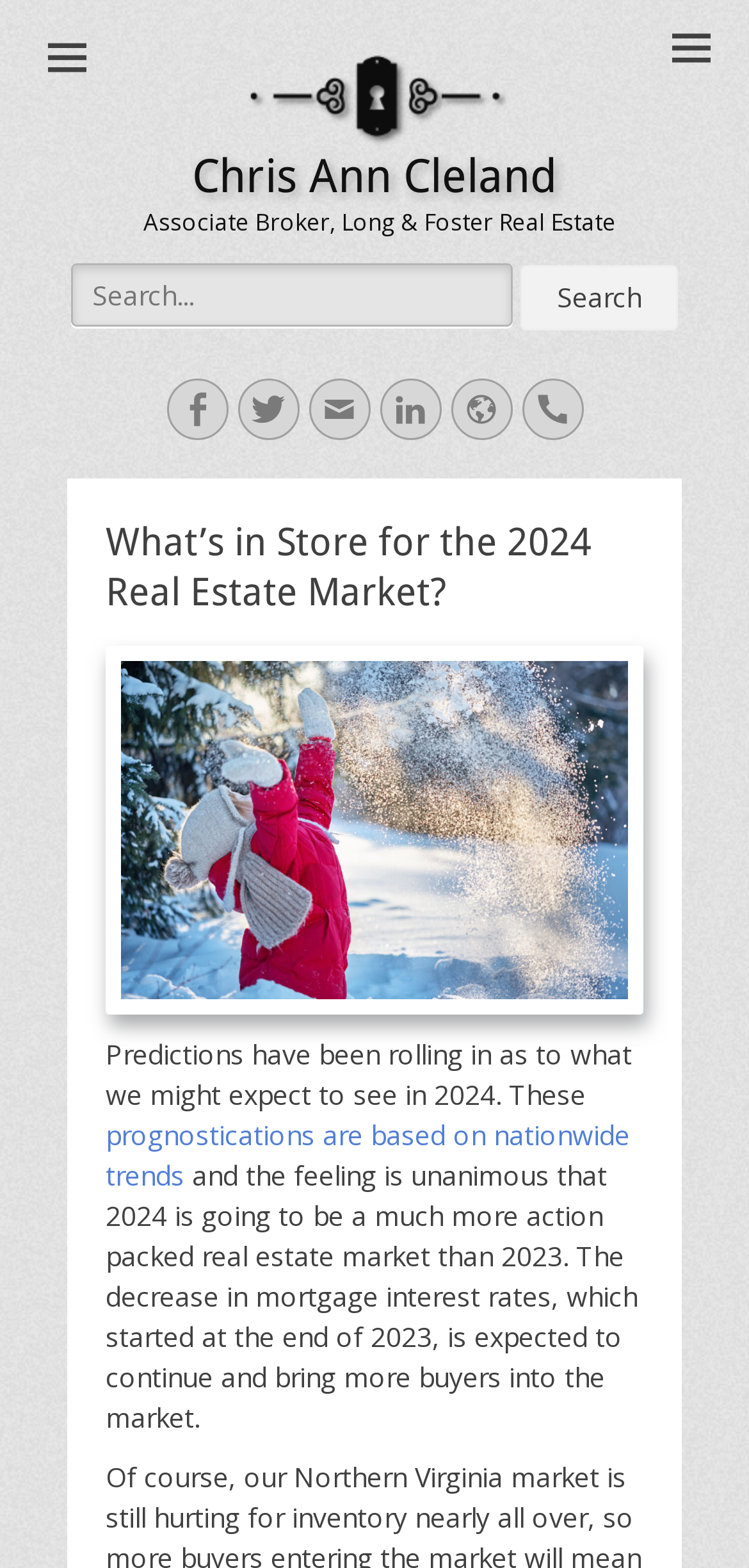Please indicate the bounding box coordinates for the clickable area to complete the following task: "Search for something". The coordinates should be specified as four float numbers between 0 and 1, i.e., [left, top, right, bottom].

[0.09, 0.168, 0.91, 0.211]